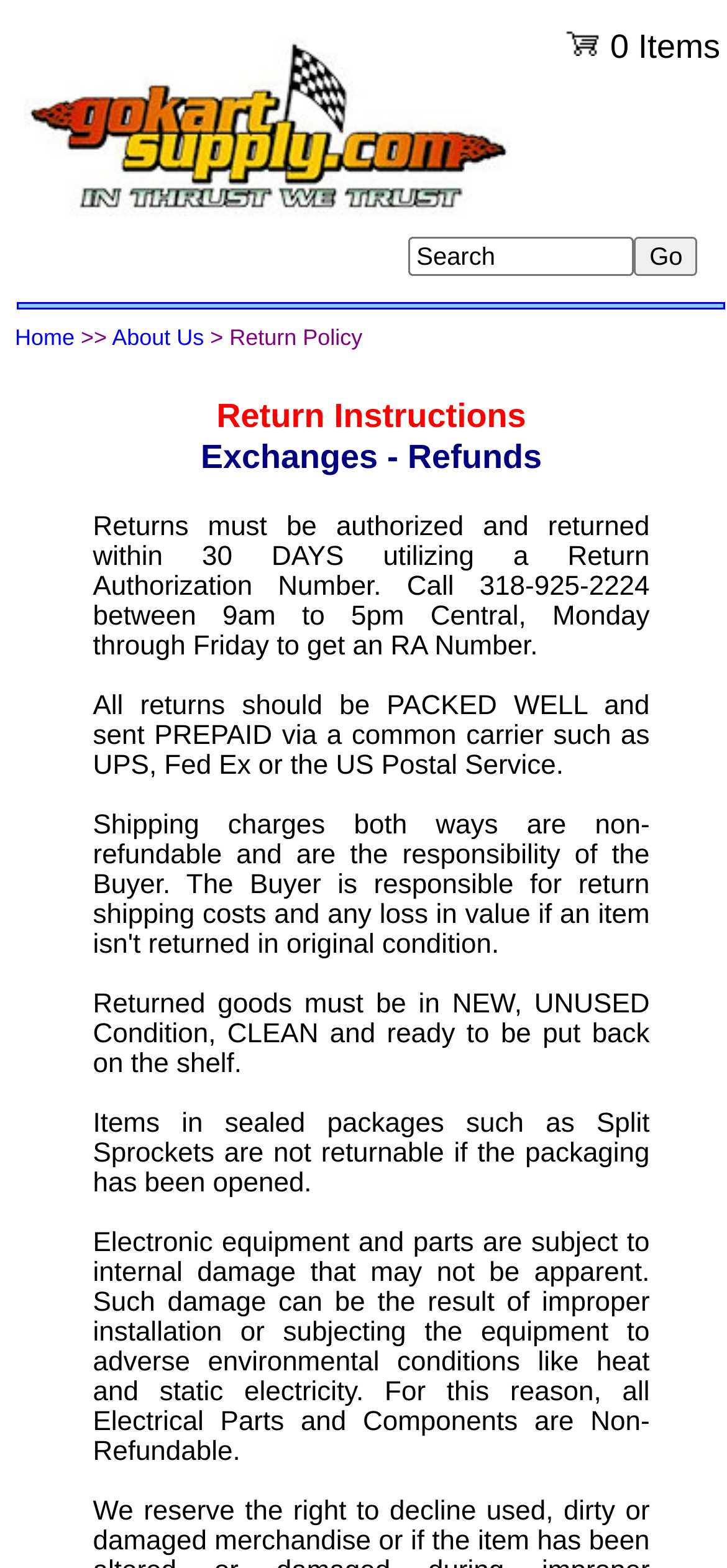Find and provide the bounding box coordinates for the UI element described here: "Home". The coordinates should be given as four float numbers between 0 and 1: [left, top, right, bottom].

[0.021, 0.207, 0.103, 0.224]